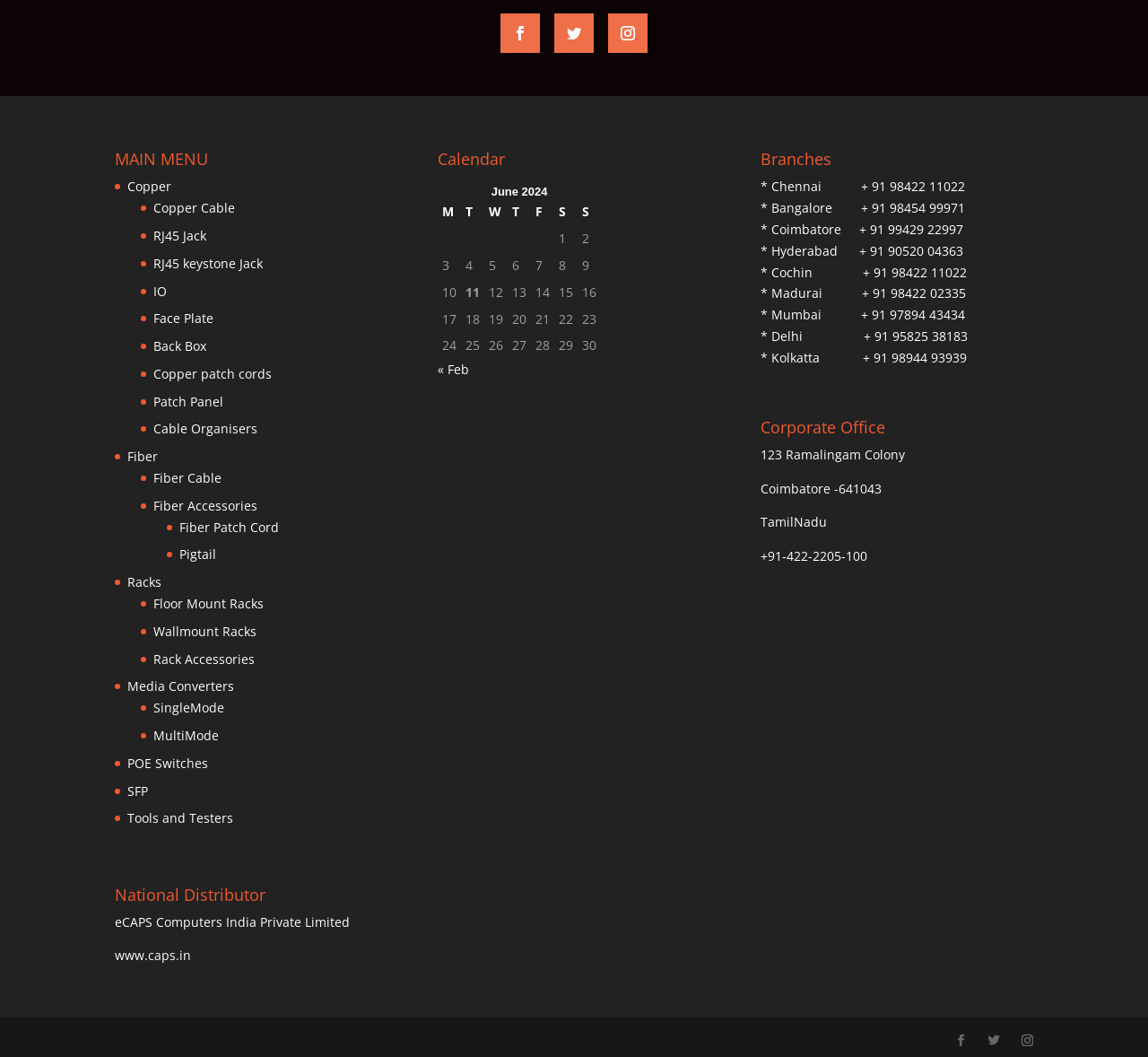Find and specify the bounding box coordinates that correspond to the clickable region for the instruction: "Go to National Distributor page".

[0.1, 0.838, 0.305, 0.862]